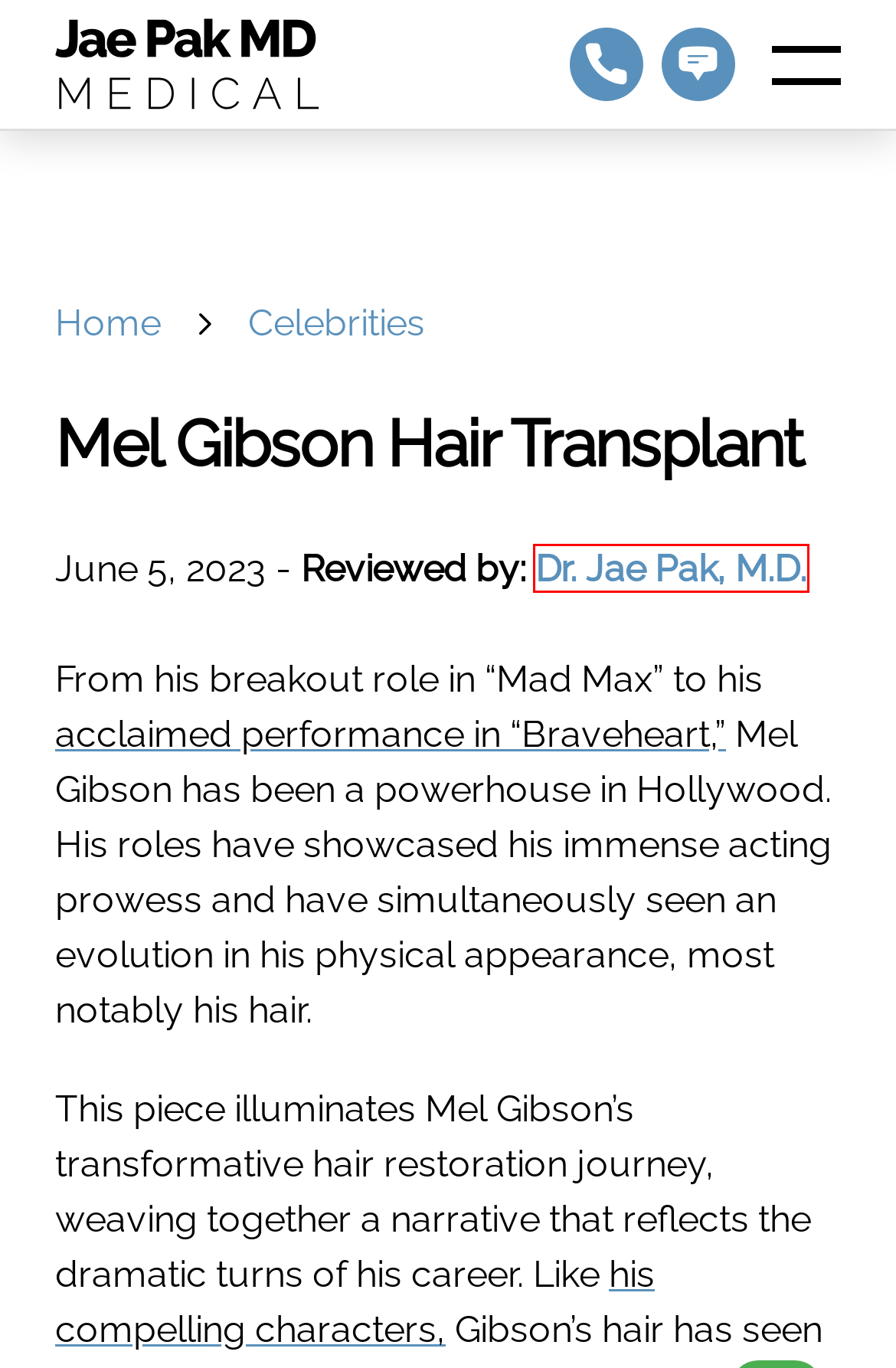Look at the given screenshot of a webpage with a red rectangle bounding box around a UI element. Pick the description that best matches the new webpage after clicking the element highlighted. The descriptions are:
A. Jae Pak MD Medical - Los Angeles Hair Restoration
B. 14 Ways on How to Regain Hair Loss From Stress - Jae Pak MD Medical
C. Scalp MicroPigmentation - Jae Pak MD Medical
D. Meet the Doctor - Jae Pak MD Medical
E. 'Braveheart' Wins Big at the Academy Awards
F. The 10 Best Mel Gibson Movies Of All Time, According To IMDb
G. Contact - Jae Pak MD Medical
H. The Stages of a Receding Hairline: What To Expect - Jae Pak MD Medical

D